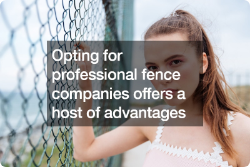Provide a brief response to the question below using a single word or phrase: 
What is the main message of the caption?

Importance of professional fencing services